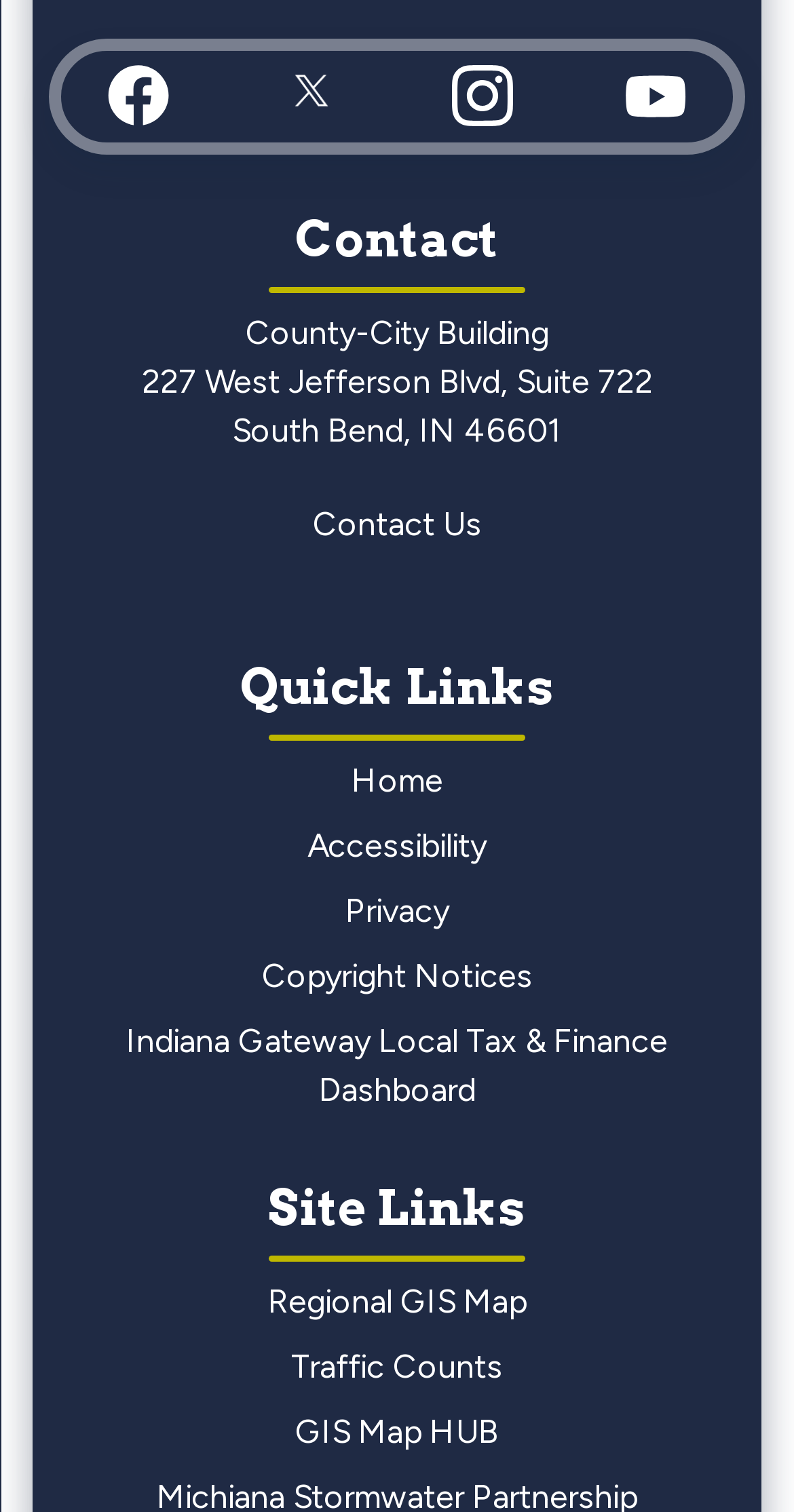Identify the bounding box coordinates of the region that should be clicked to execute the following instruction: "View Contact information".

[0.062, 0.102, 0.938, 0.399]